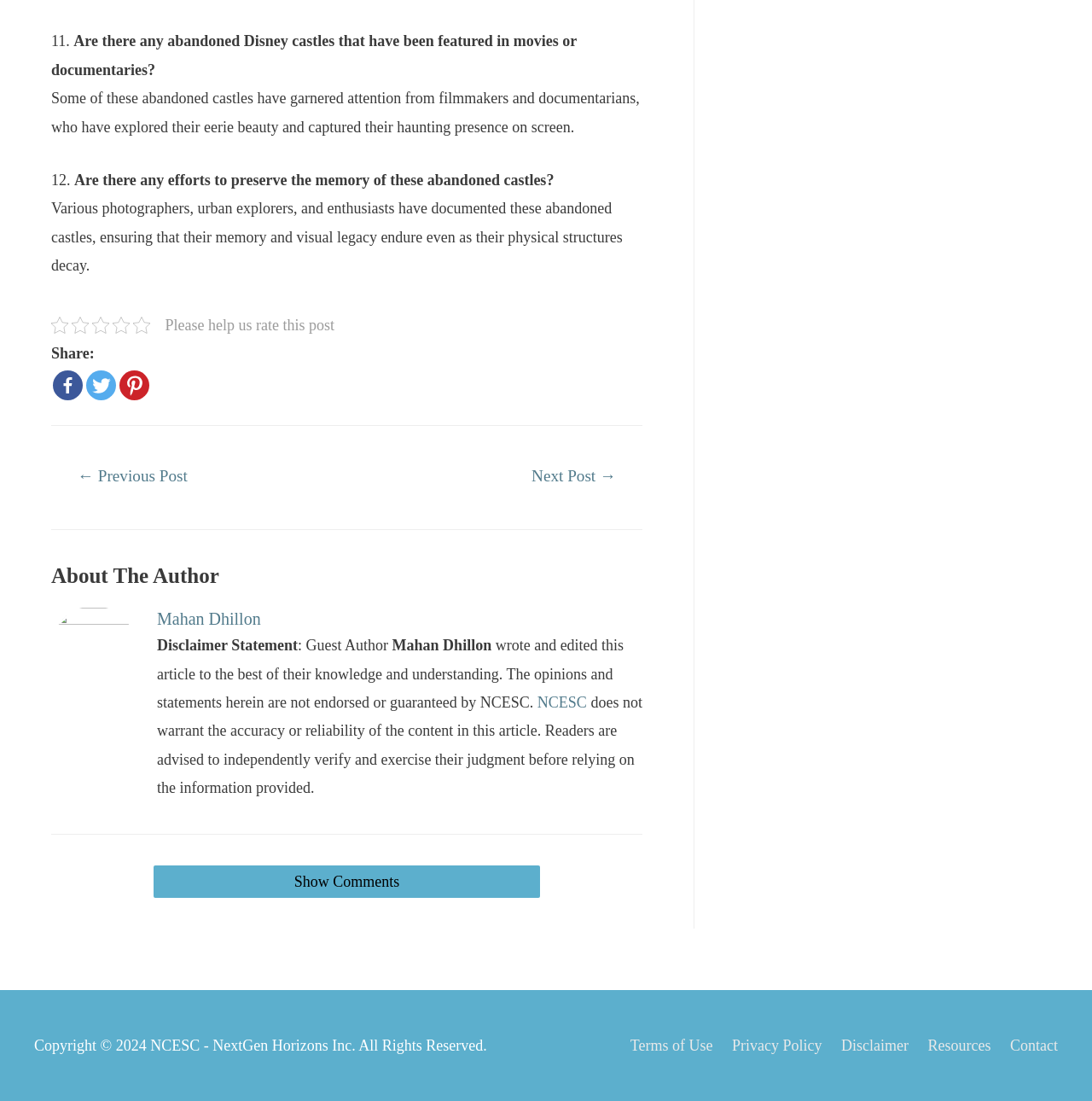Please identify the bounding box coordinates of the area that needs to be clicked to follow this instruction: "Read the previous post".

[0.048, 0.417, 0.194, 0.451]